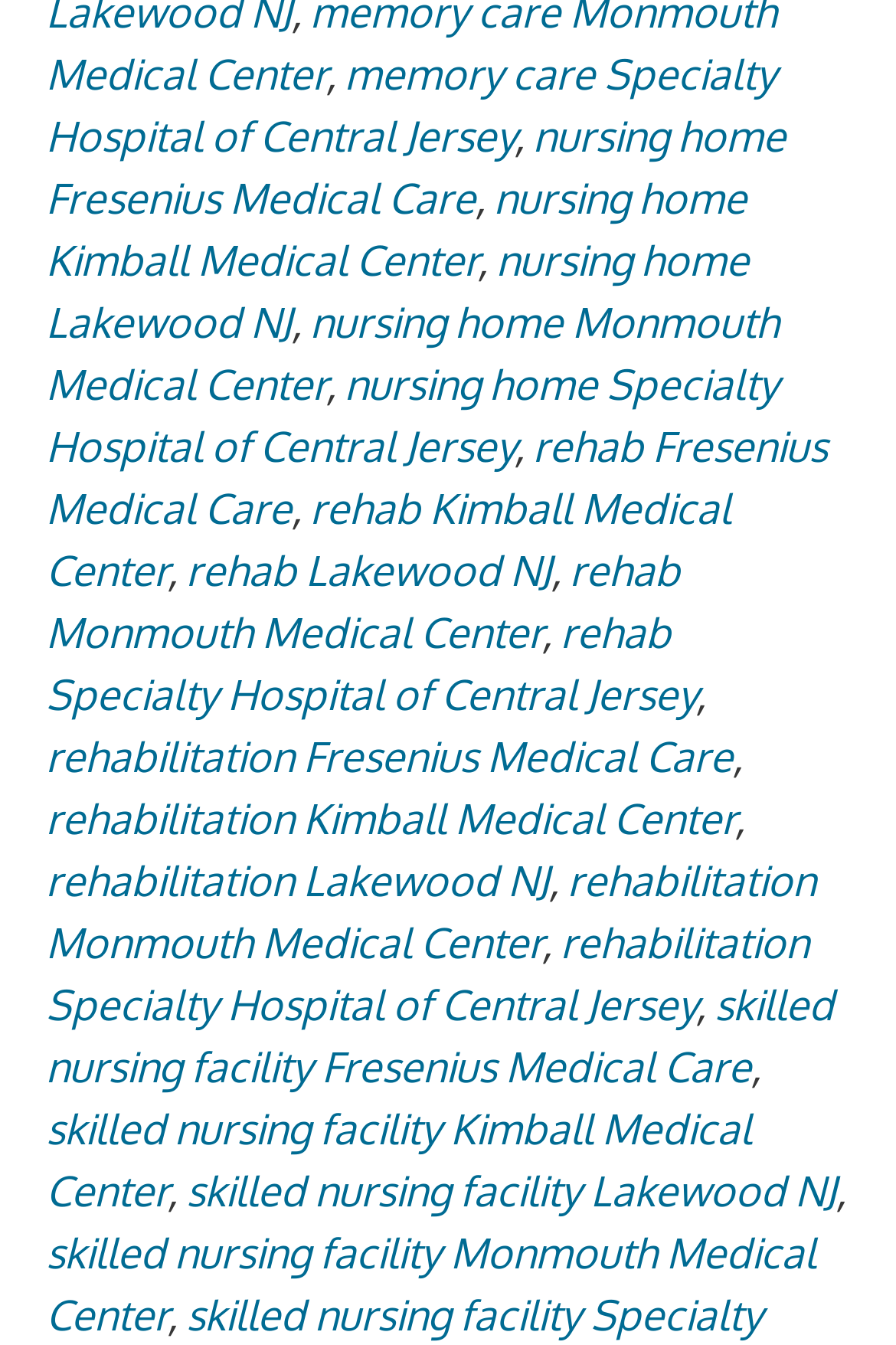Please provide a brief answer to the question using only one word or phrase: 
How many skilled nursing facility links are there?

4